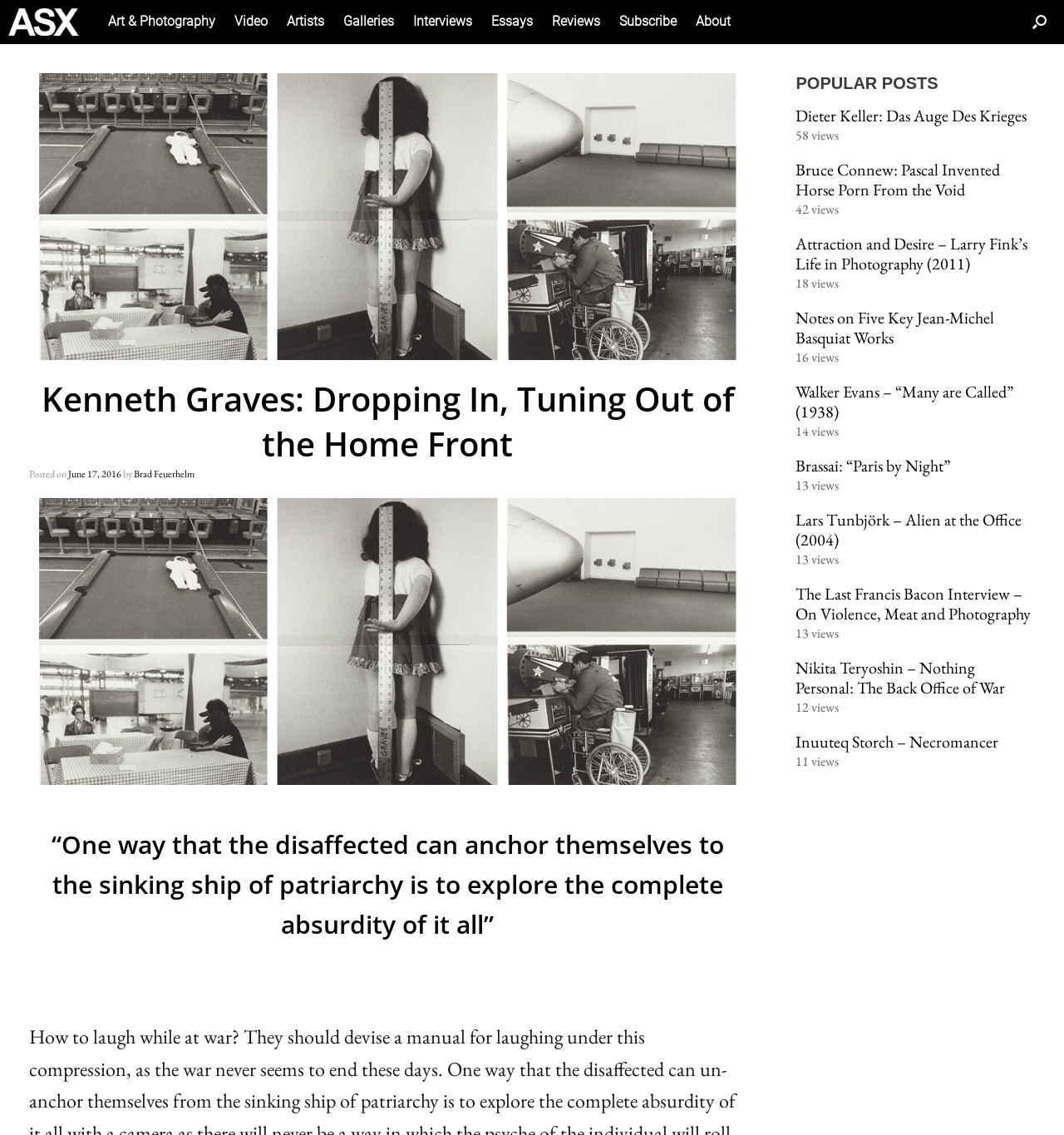How many popular posts are listed?
Look at the image and respond with a one-word or short phrase answer.

9